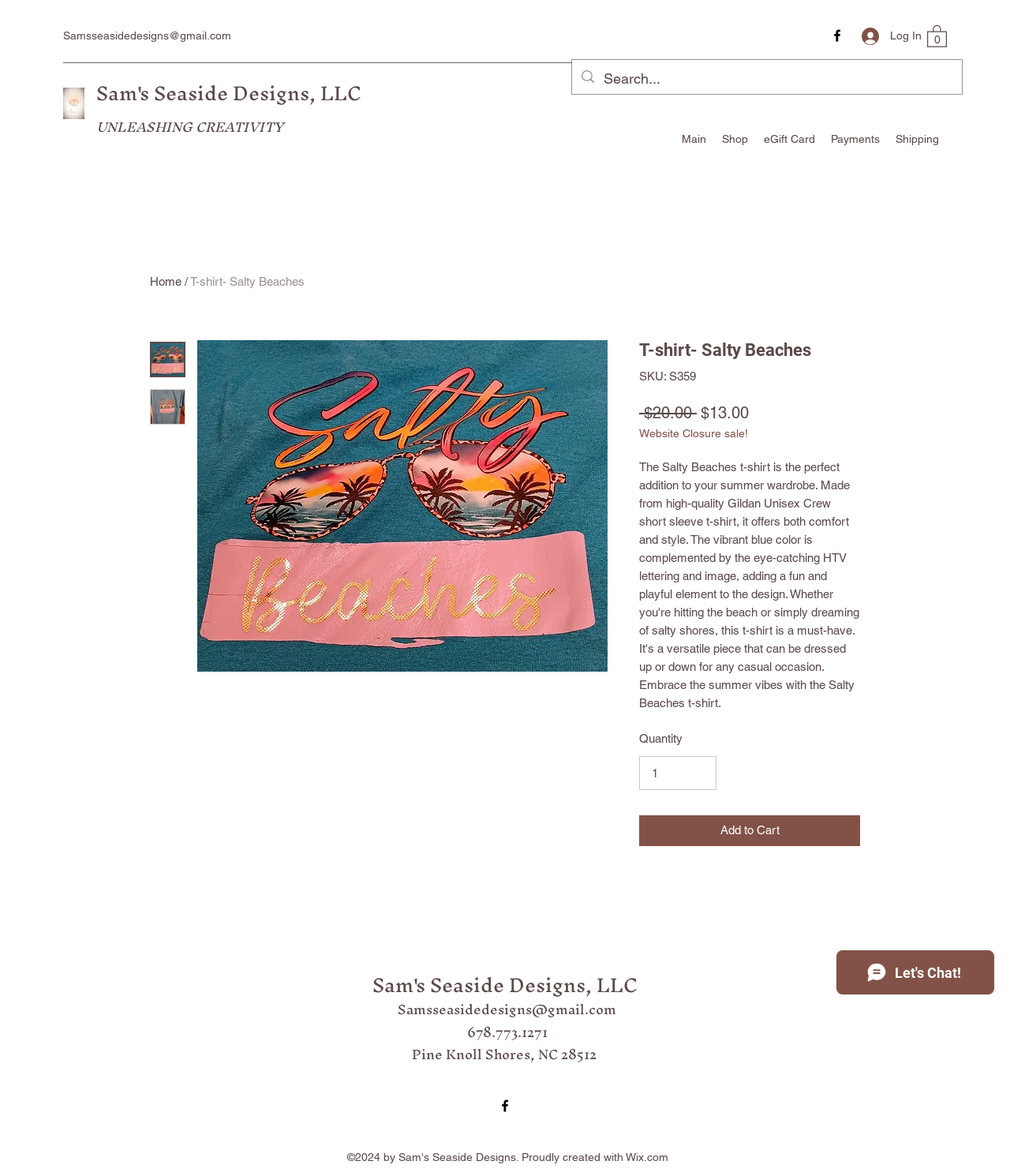Provide a short answer using a single word or phrase for the following question: 
How many items are in the cart?

0